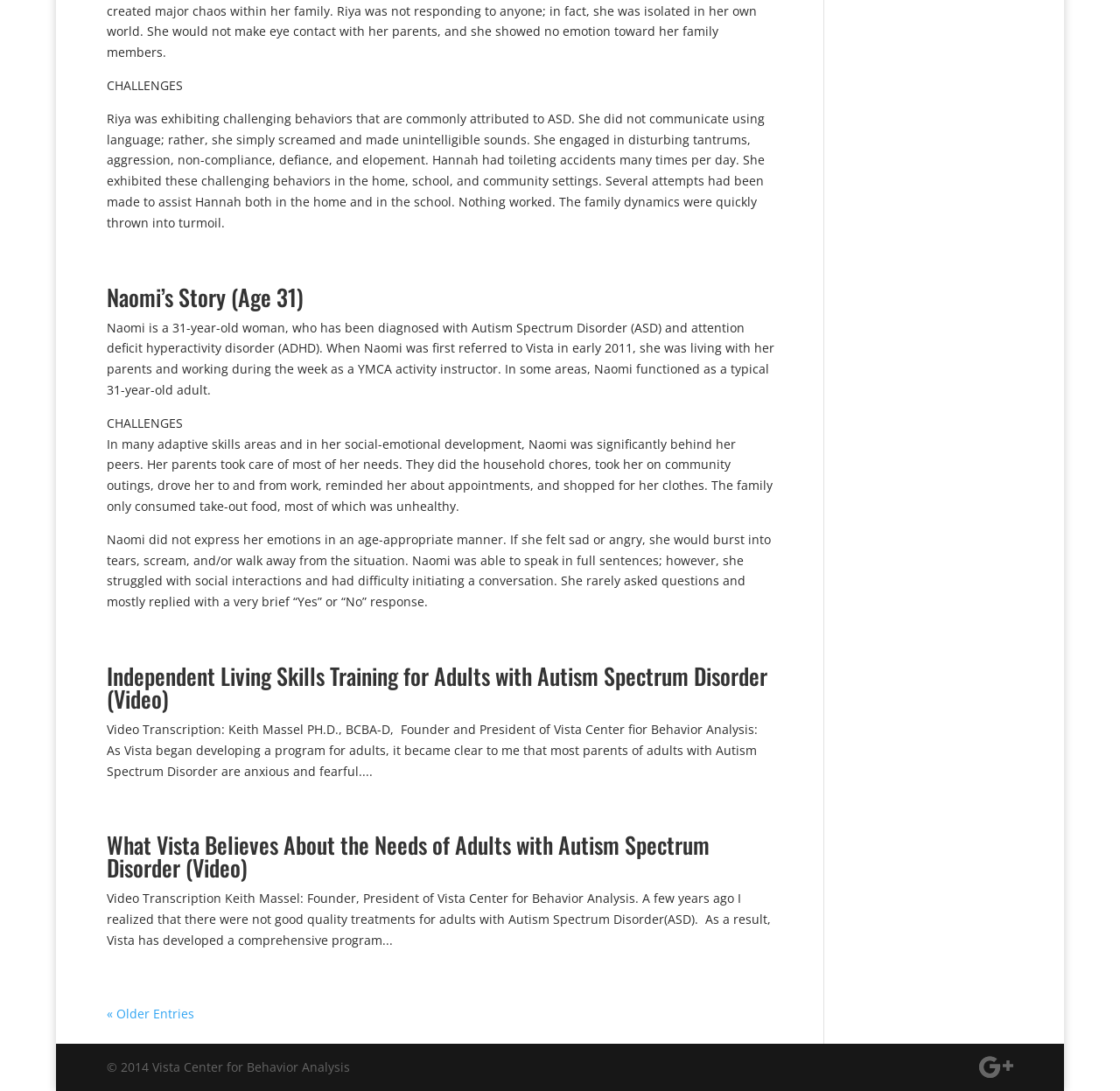Provide the bounding box coordinates of the HTML element described by the text: "Google". The coordinates should be in the format [left, top, right, bottom] with values between 0 and 1.

[0.875, 0.969, 0.905, 0.989]